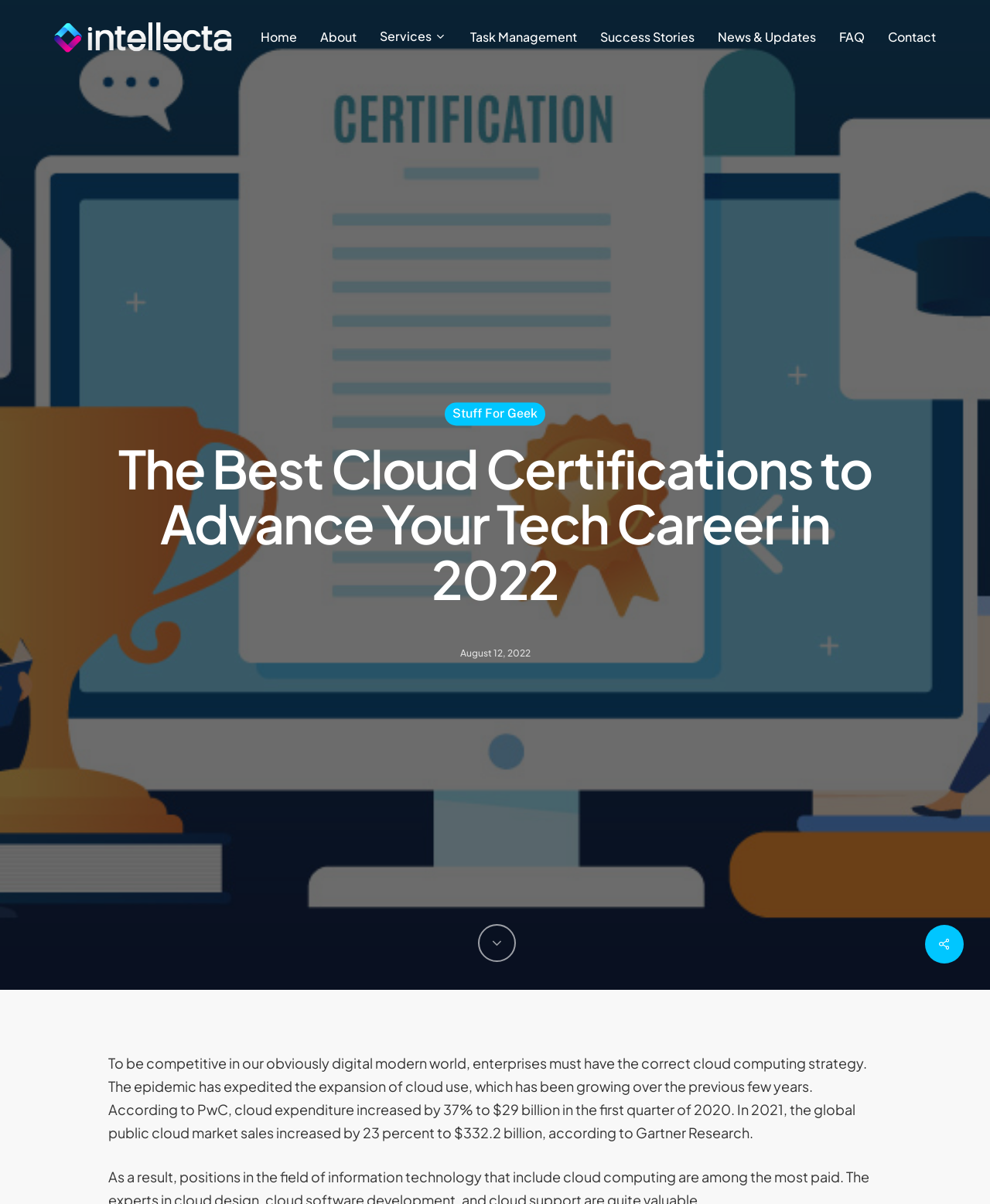Could you identify the text that serves as the heading for this webpage?

The Best Cloud Certifications to Advance Your Tech Career in 2022